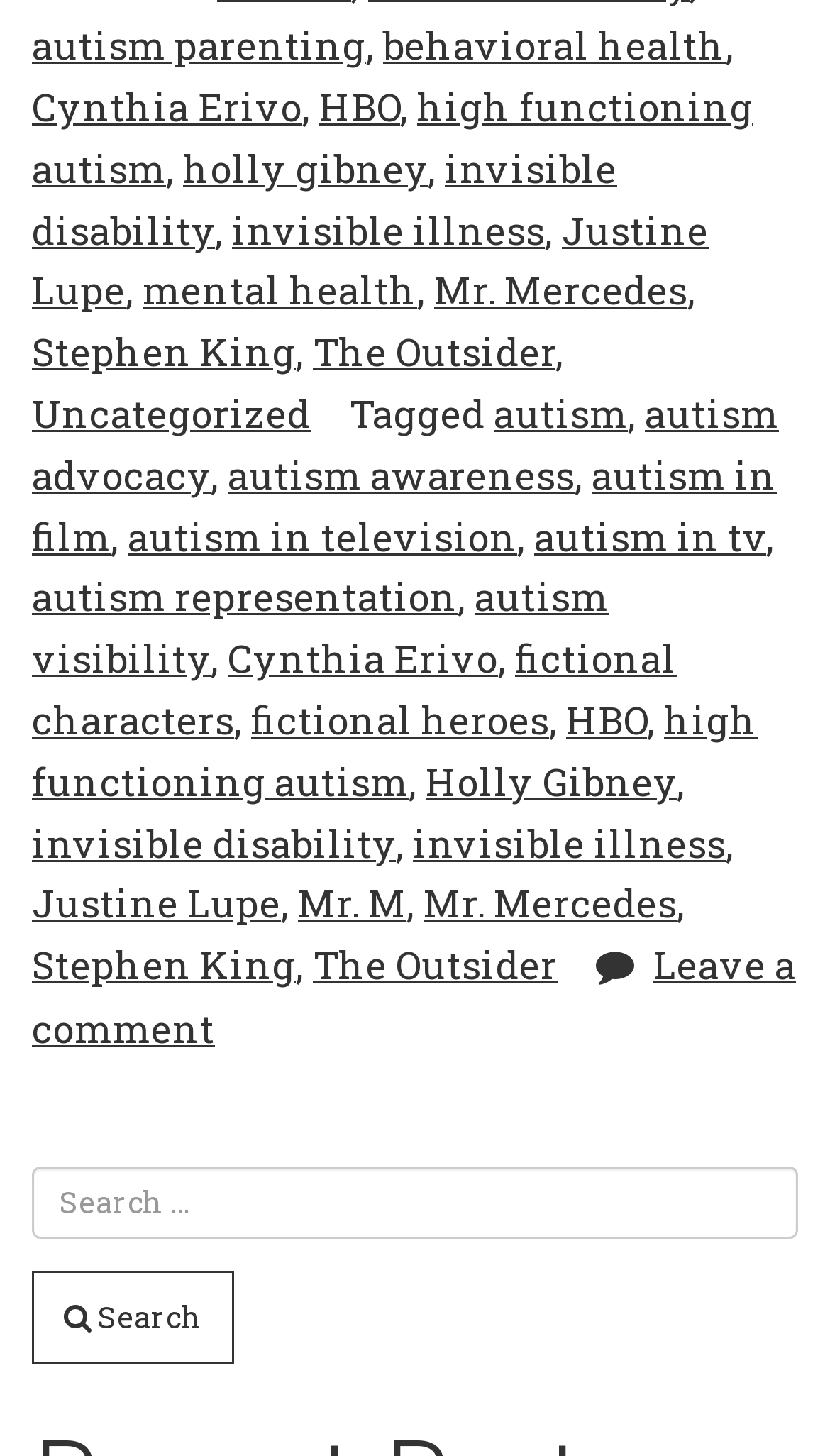Please identify the bounding box coordinates of the clickable area that will fulfill the following instruction: "Click on autism parenting". The coordinates should be in the format of four float numbers between 0 and 1, i.e., [left, top, right, bottom].

[0.038, 0.014, 0.441, 0.049]